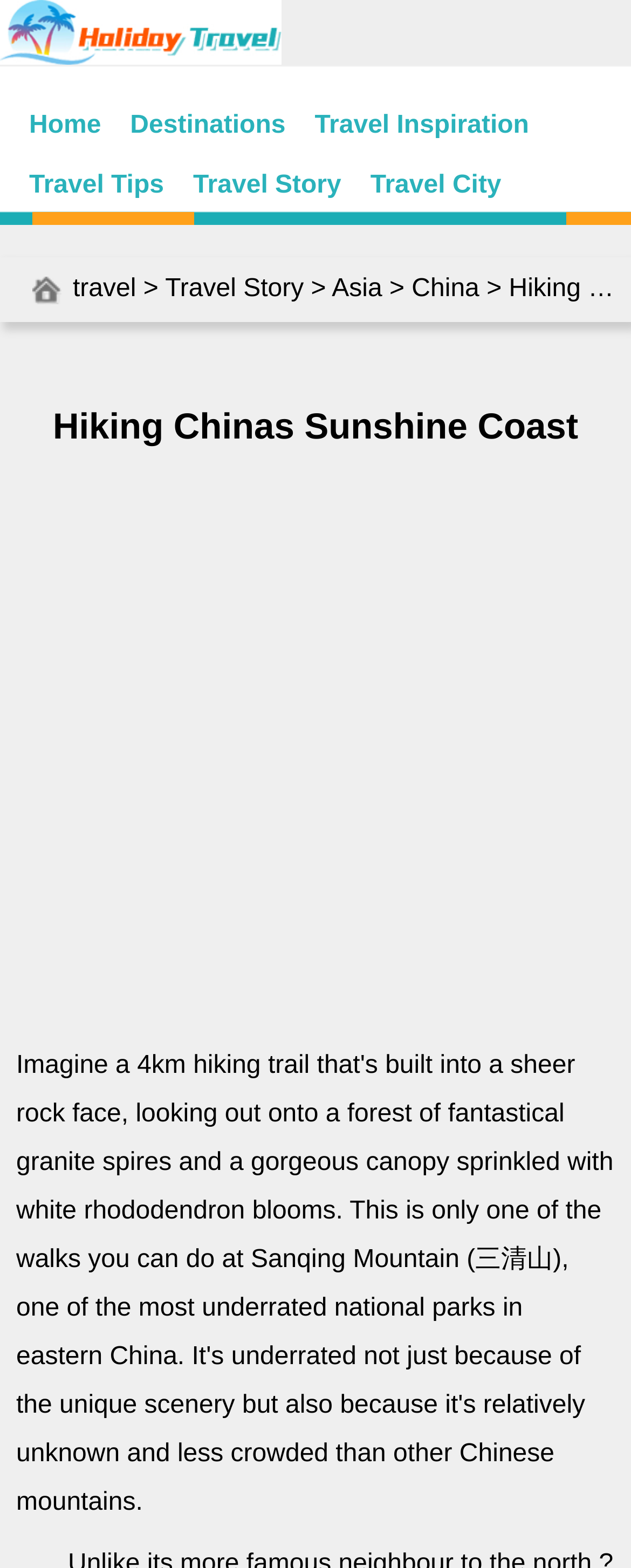Identify the bounding box for the described UI element: "Dear Gregory".

None